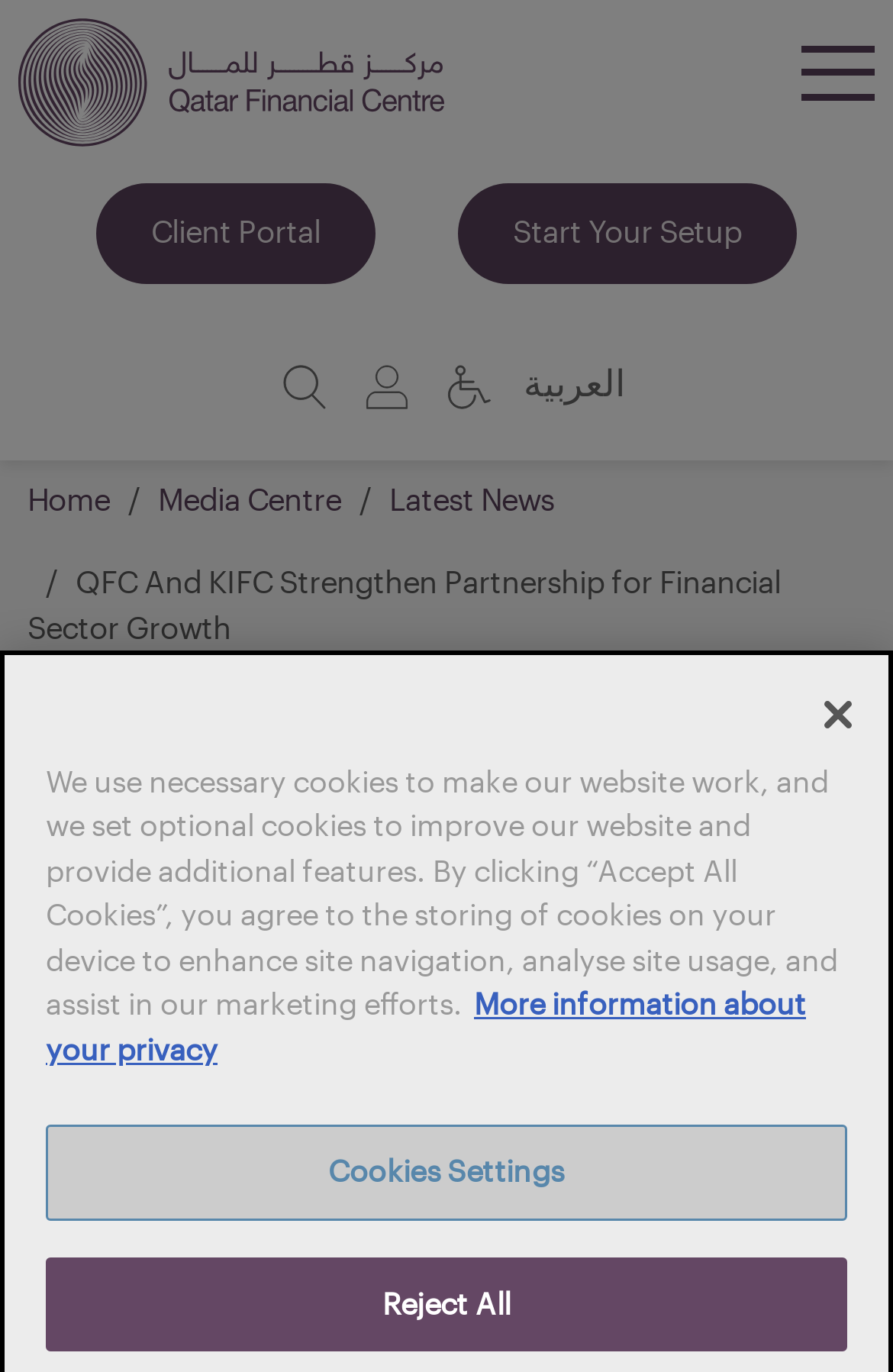Could you find the bounding box coordinates of the clickable area to complete this instruction: "View your User Account"?

[0.402, 0.262, 0.463, 0.294]